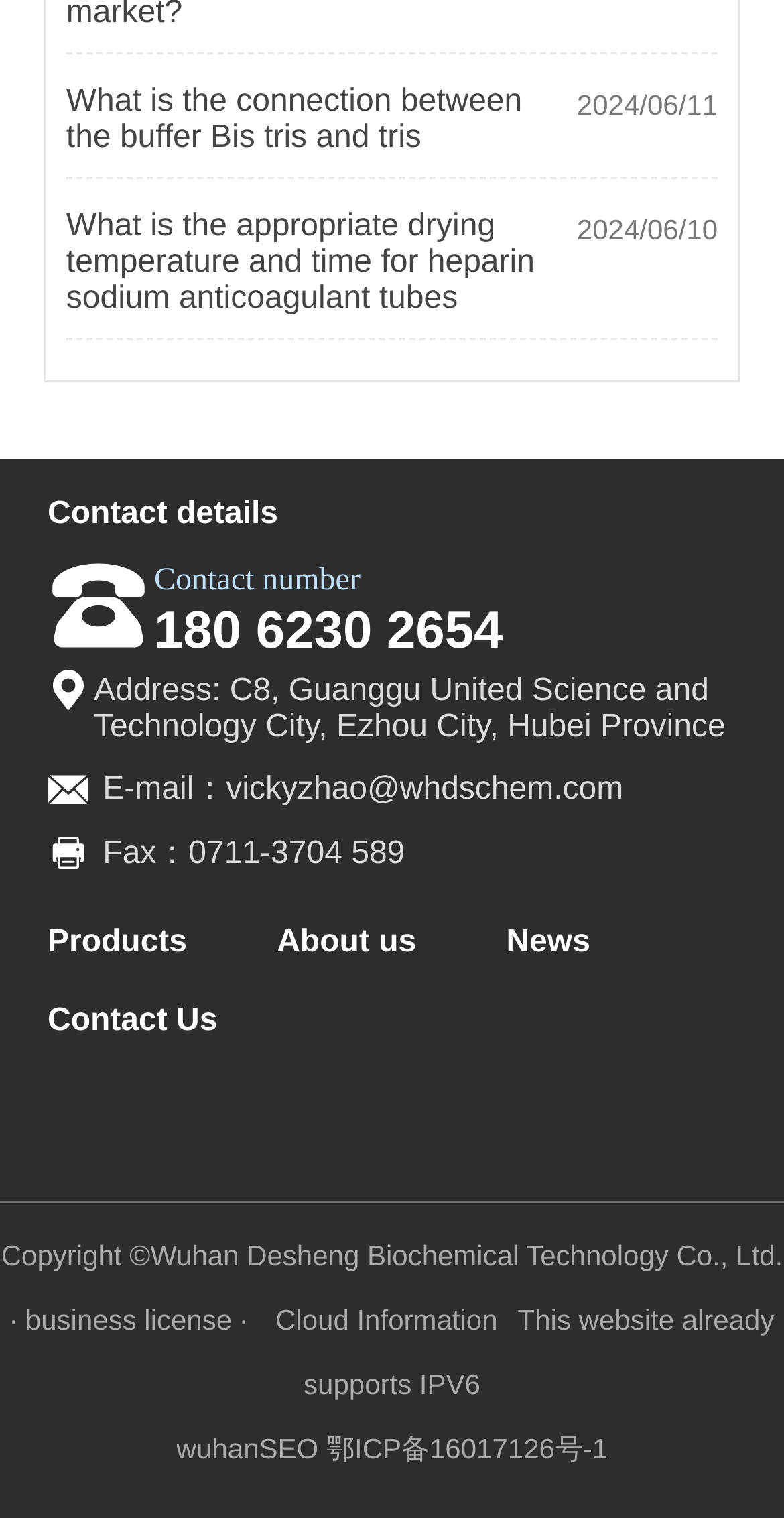Please specify the bounding box coordinates of the area that should be clicked to accomplish the following instruction: "Send an email to vickyzhao@whdschem.com". The coordinates should consist of four float numbers between 0 and 1, i.e., [left, top, right, bottom].

[0.061, 0.509, 0.795, 0.532]